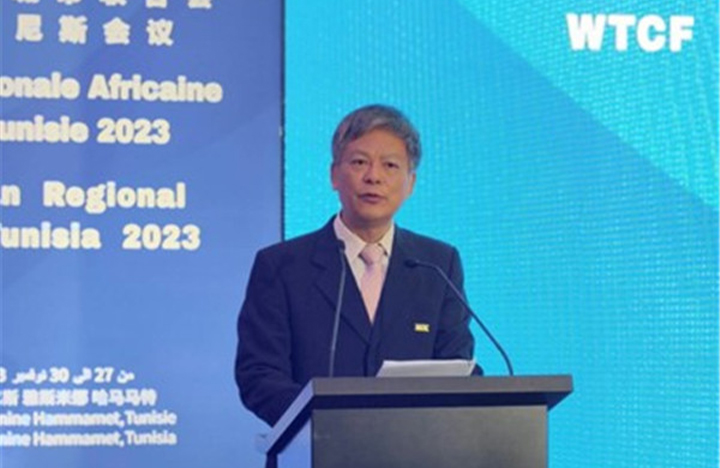Provide a thorough description of the image.

The image depicts Li Baochun, the Executive Deputy Secretary-General of the World Tourism Cities Federation (WTCF), delivering a speech at a significant event focused on regional tourism cooperation. He stands confidently at a podium, addressing an audience on topics related to the Belt and Road Initiative (BRI), emphasizing the importance of collaboration among professionals from academia, the tourism industry, and media. Behind him, a backdrop features the WTCF logo alongside details about the African Regional Forum taking place in Hammamet, Tunisia, showcasing the event's connection to global tourism development and cooperative projects. The atmosphere reflects a professional setting aimed at fostering tourism openness and sharing regional resources.